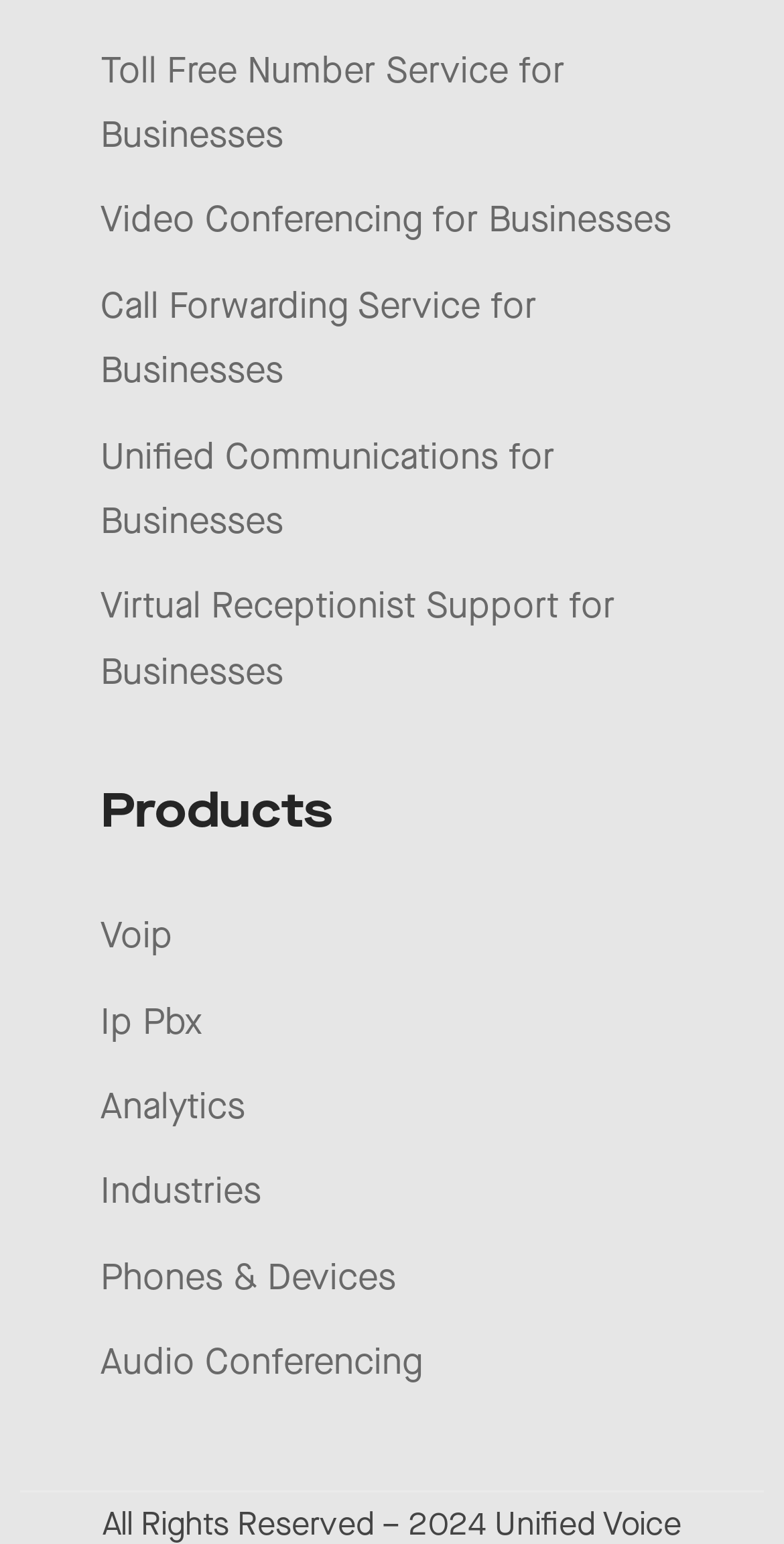Identify the bounding box of the UI element described as follows: "Ip Pbx". Provide the coordinates as four float numbers in the range of 0 to 1 [left, top, right, bottom].

[0.128, 0.648, 0.256, 0.675]